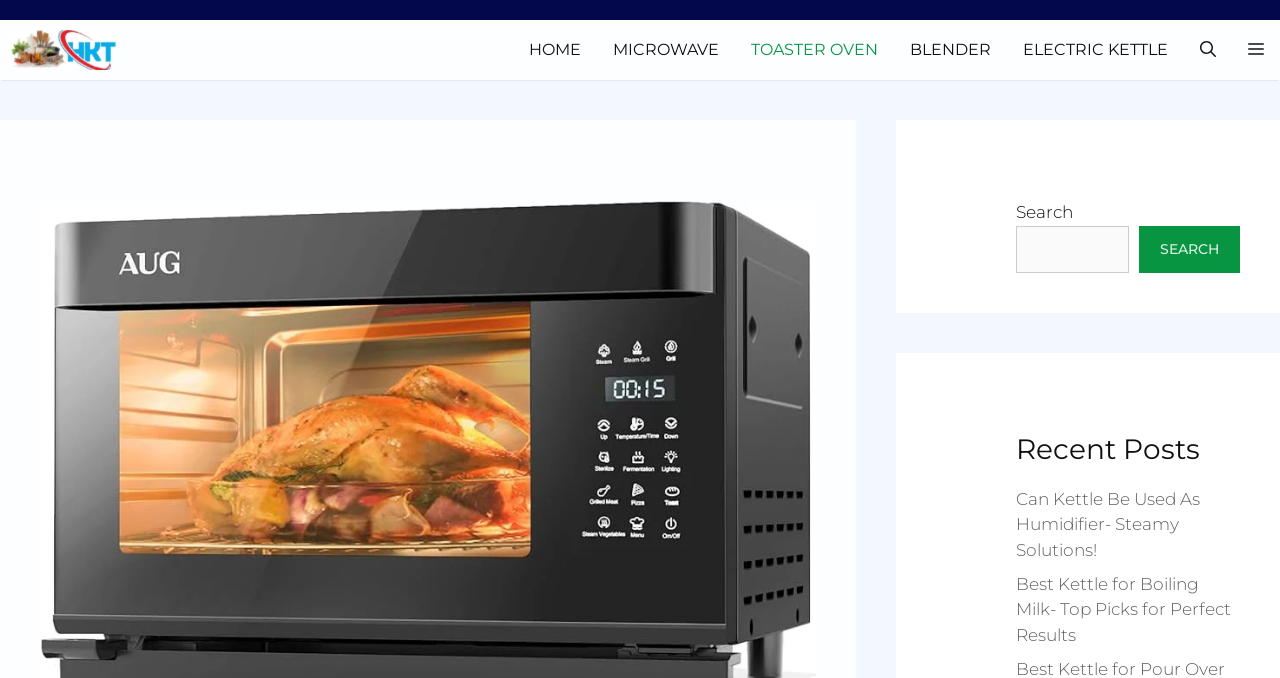Answer the question using only a single word or phrase: 
What is the topic of the 'Recent Posts' section?

Kitchen and home